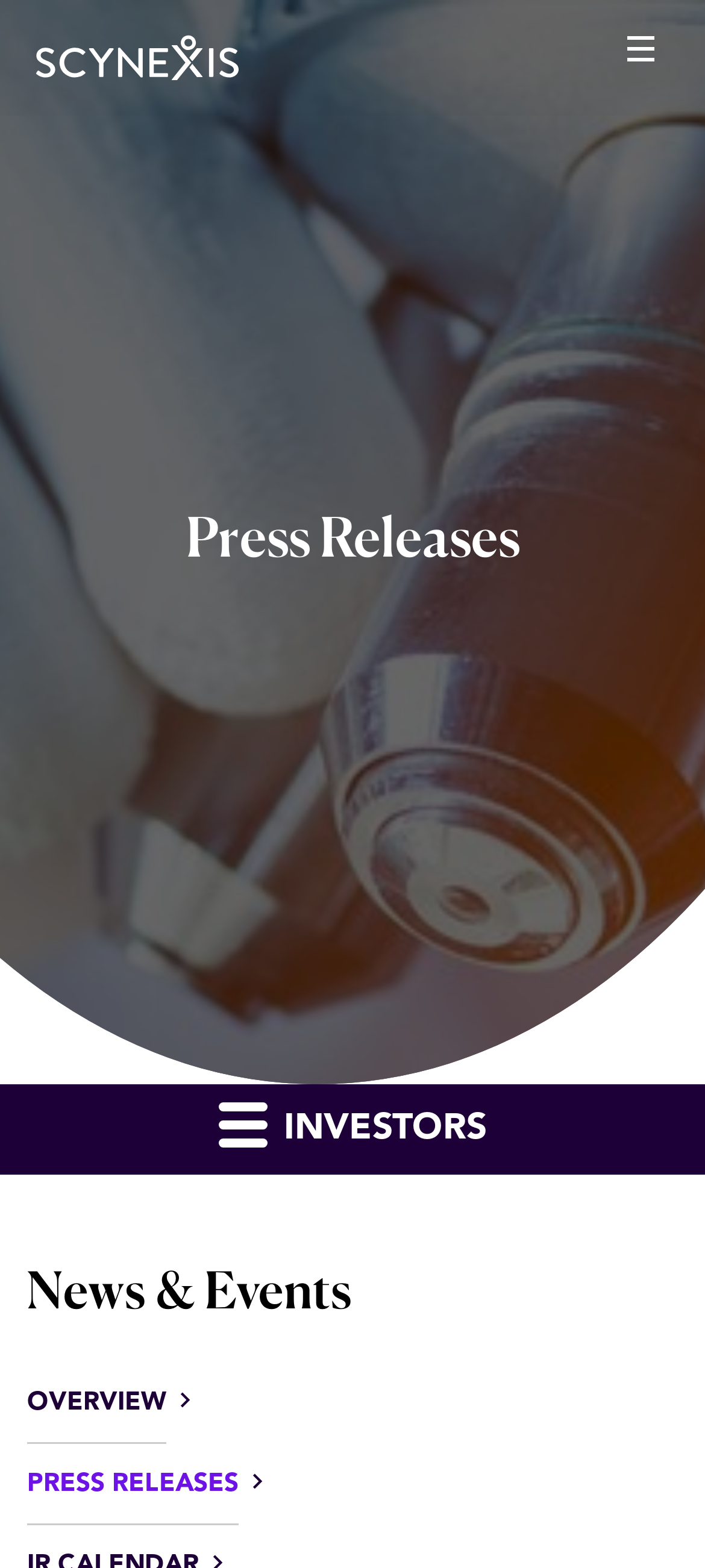Provide an in-depth caption for the contents of the webpage.

The webpage is about SCYNEXIS, Inc., a company that announces positive top-line results from its second pivotal phase 3 study of oral Ibrexafungerp for the treatment of vulvovaginal candidiasis (vaginal yeast infection). 

At the top left corner, there are three links: "Skip to main content", "Skip to section navigation", and "Skip to footer", which allow users to navigate the webpage easily. 

To the right of these links, there is a link to the company's homepage, "SCYNEXIS, Inc.", accompanied by the company's logo. 

Below these elements, there is a heading "Press Releases" in the middle of the page. 

On the bottom left, there is a navigation section for the "Investors Section", which includes a link to "INVESTORS" and a heading "News & Events". Under the "News & Events" heading, there are two links: "OVERVIEW" and "PRESS RELEASES", both with a chevron icon.